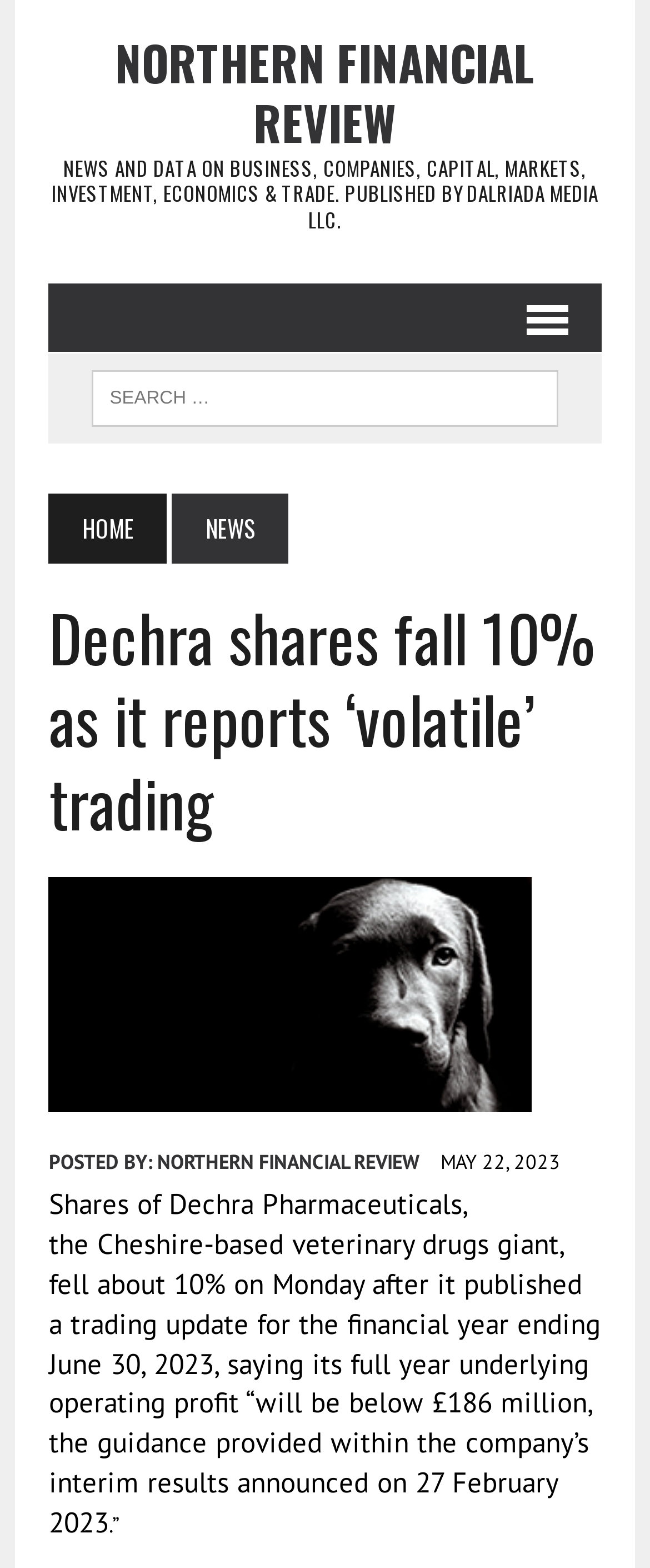What is the expected underlying operating profit of Dechra Pharmaceuticals?
Based on the image, answer the question with as much detail as possible.

The answer can be found in the article content, where it is stated that 'its full year underlying operating profit “will be below £186 million, the guidance provided within the company’s interim results announced on 27 February 2023'.